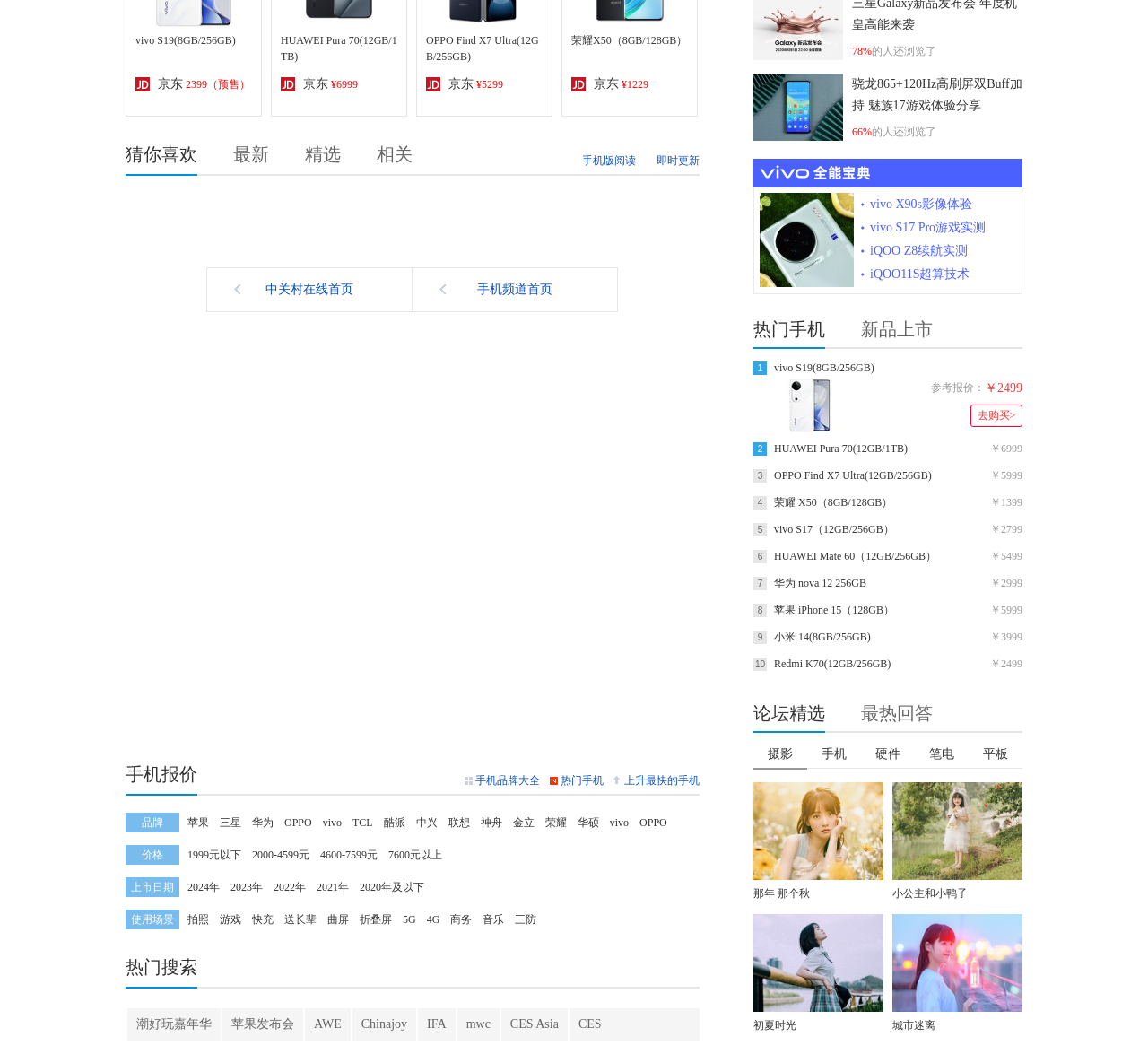Answer the following query with a single word or phrase:
What is the purpose of the '使用场景' section?

Filtering phones by usage scenario